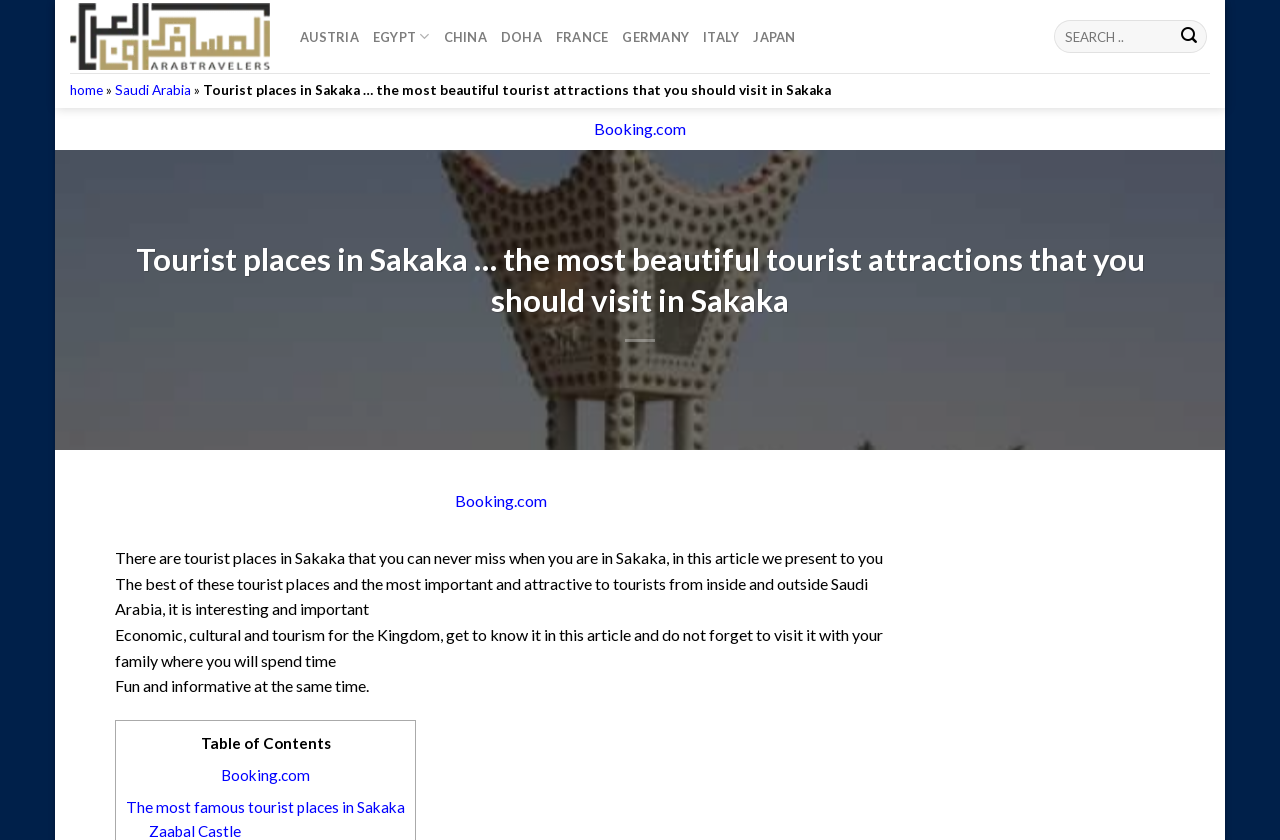Determine the bounding box coordinates for the region that must be clicked to execute the following instruction: "Visit Arab Travelers website".

[0.055, 0.004, 0.211, 0.083]